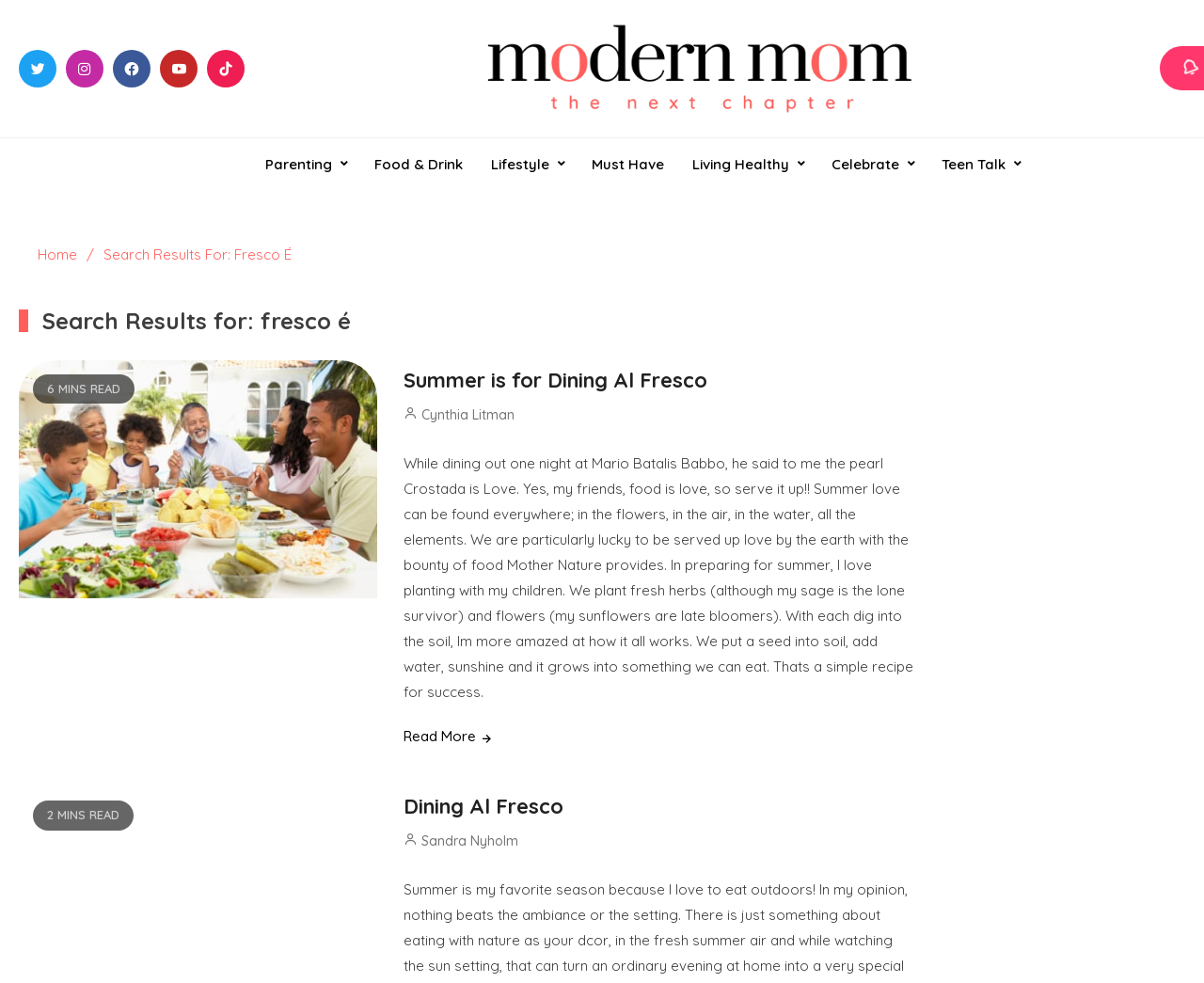Locate the UI element that matches the description Food & Drink in the webpage screenshot. Return the bounding box coordinates in the format (top-left x, top-left y, bottom-right x, bottom-right y), with values ranging from 0 to 1.

[0.299, 0.14, 0.396, 0.193]